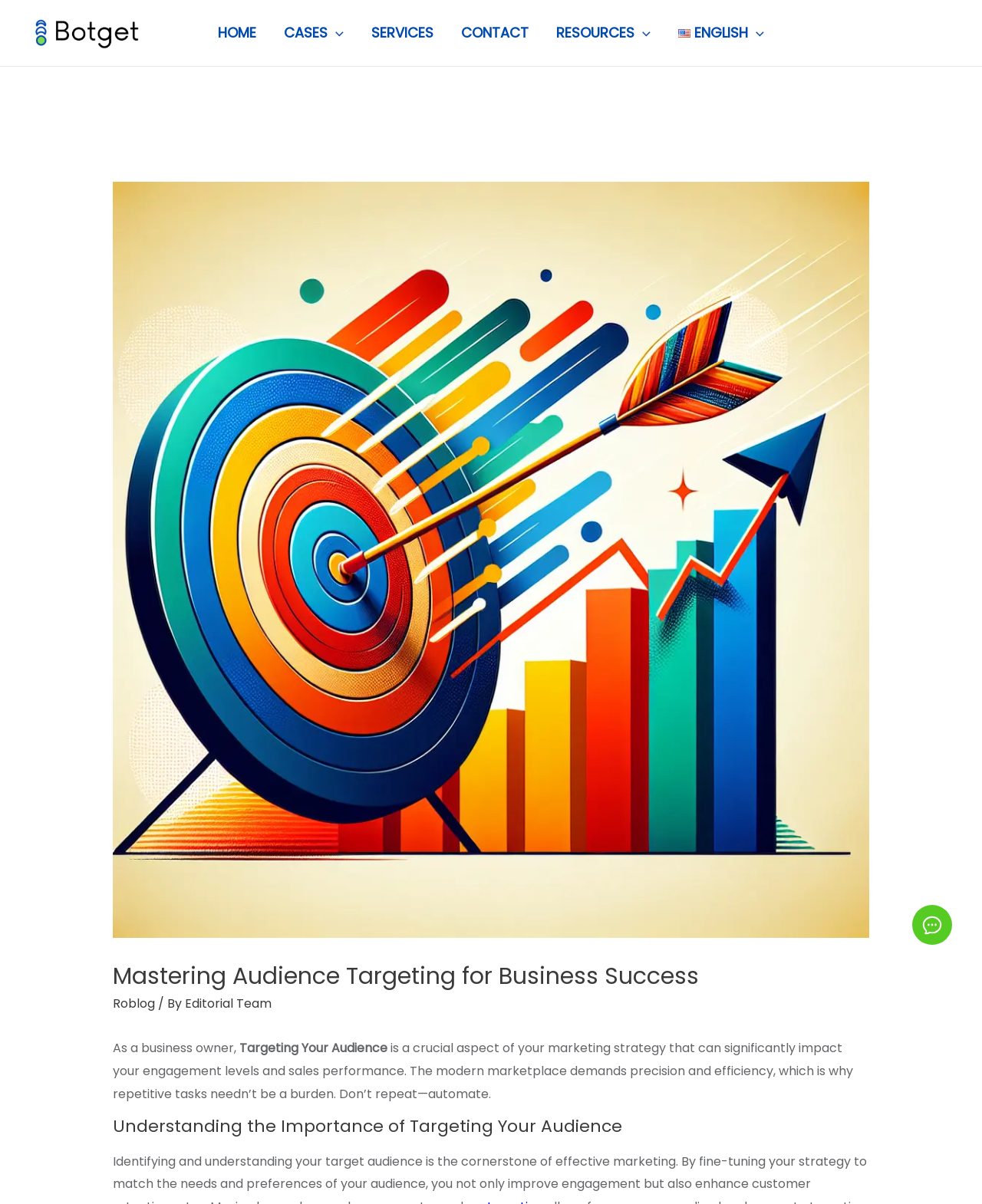Please mark the clickable region by giving the bounding box coordinates needed to complete this instruction: "Visit the RESOURCES page".

[0.552, 0.017, 0.676, 0.038]